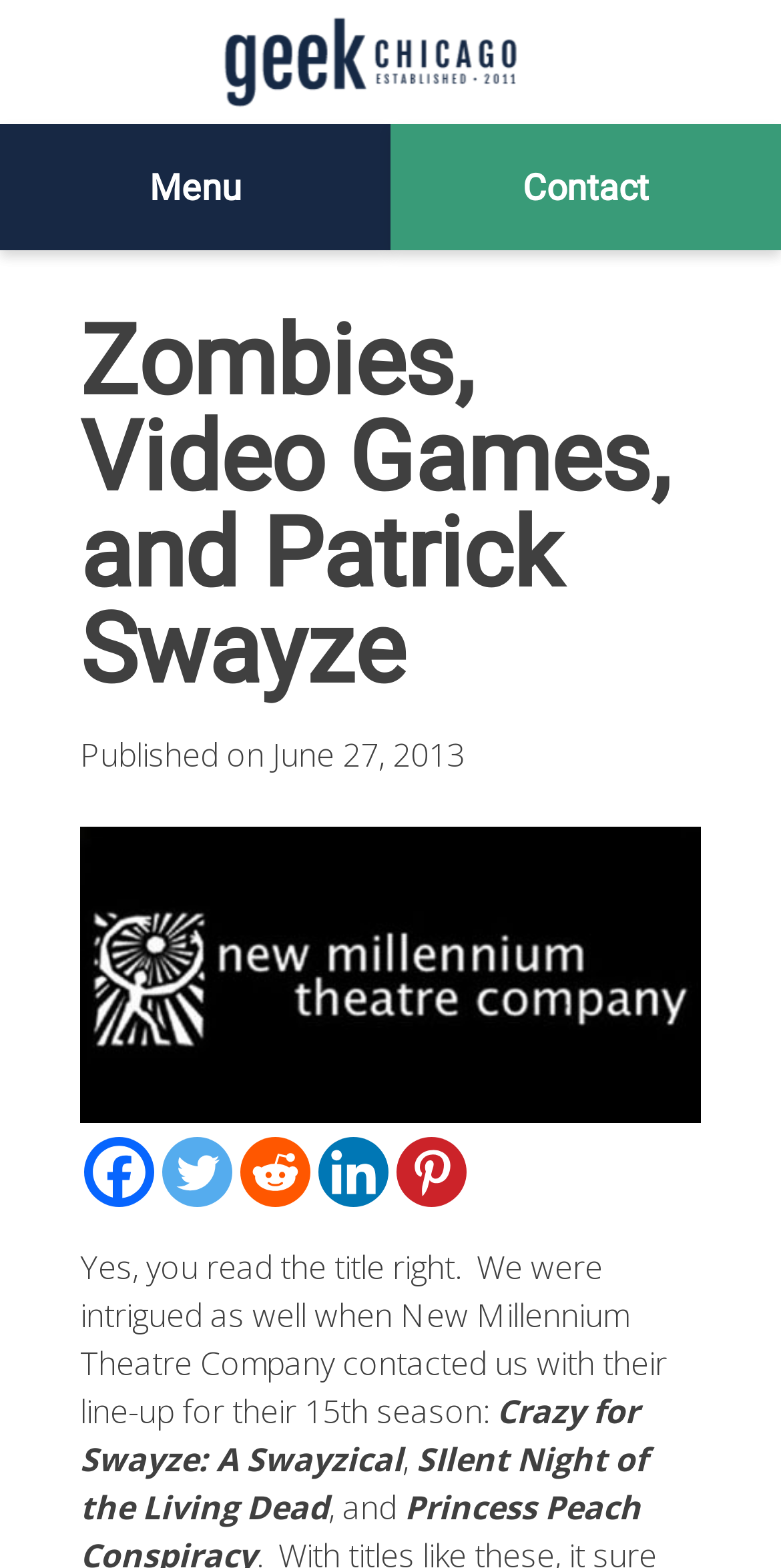Please provide a short answer using a single word or phrase for the question:
What is the date of publication of the article?

June 27, 2013